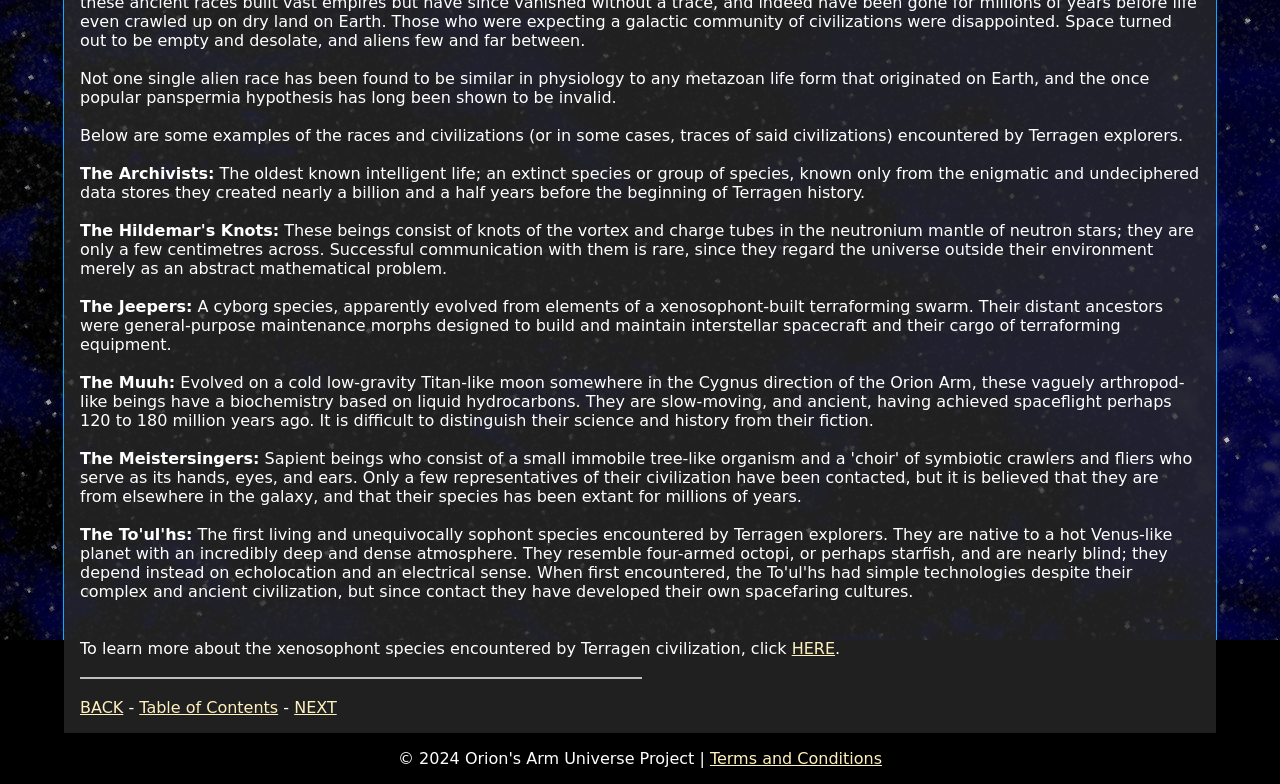Determine the bounding box coordinates in the format (top-left x, top-left y, bottom-right x, bottom-right y). Ensure all values are floating point numbers between 0 and 1. Identify the bounding box of the UI element described by: leisure

None